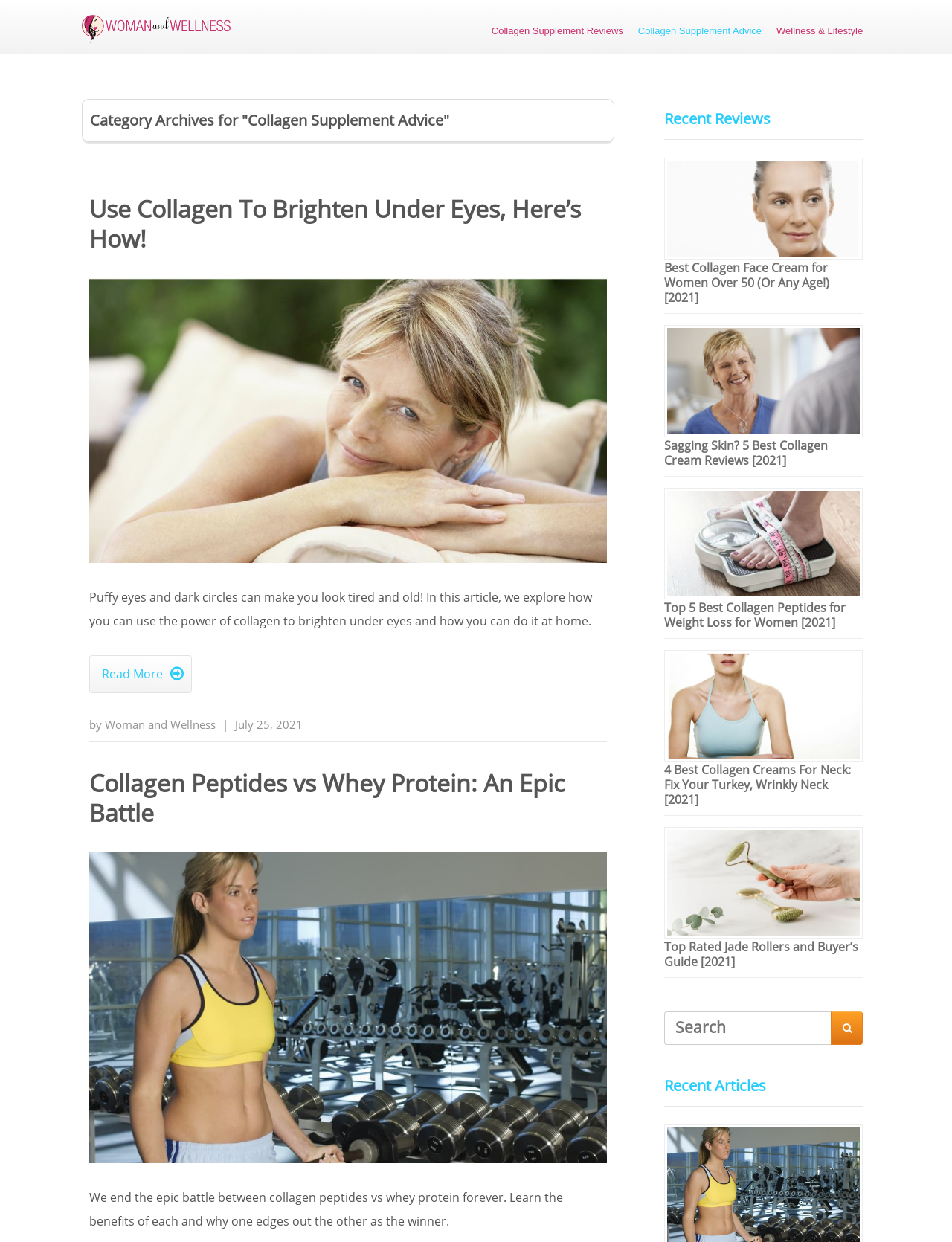Pinpoint the bounding box coordinates of the area that must be clicked to complete this instruction: "Read the article 'Use Collagen To Brighten Under Eyes, Here’s How!'".

[0.094, 0.155, 0.61, 0.205]